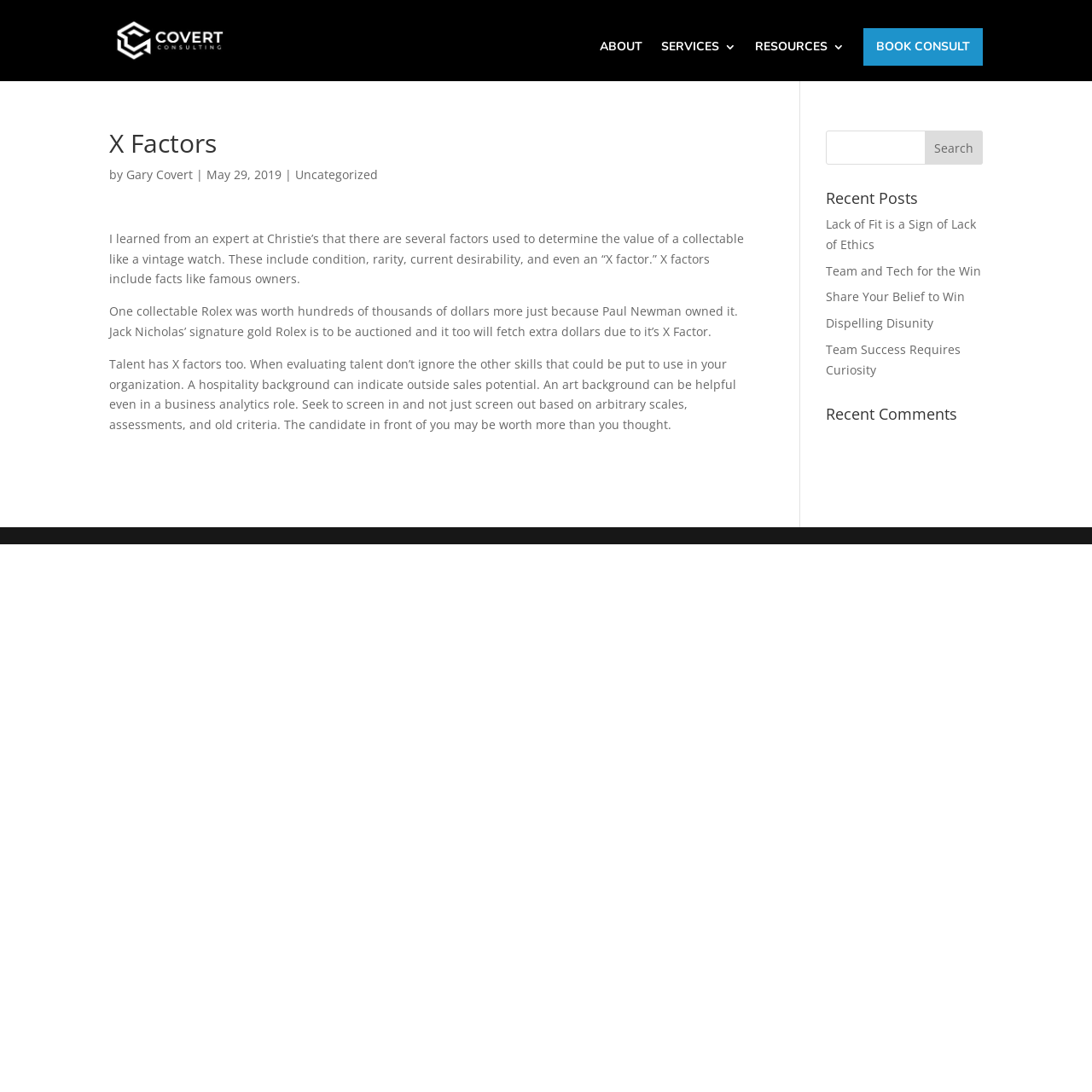Identify the bounding box coordinates of the specific part of the webpage to click to complete this instruction: "View the 'Recent Posts'".

[0.756, 0.174, 0.9, 0.196]